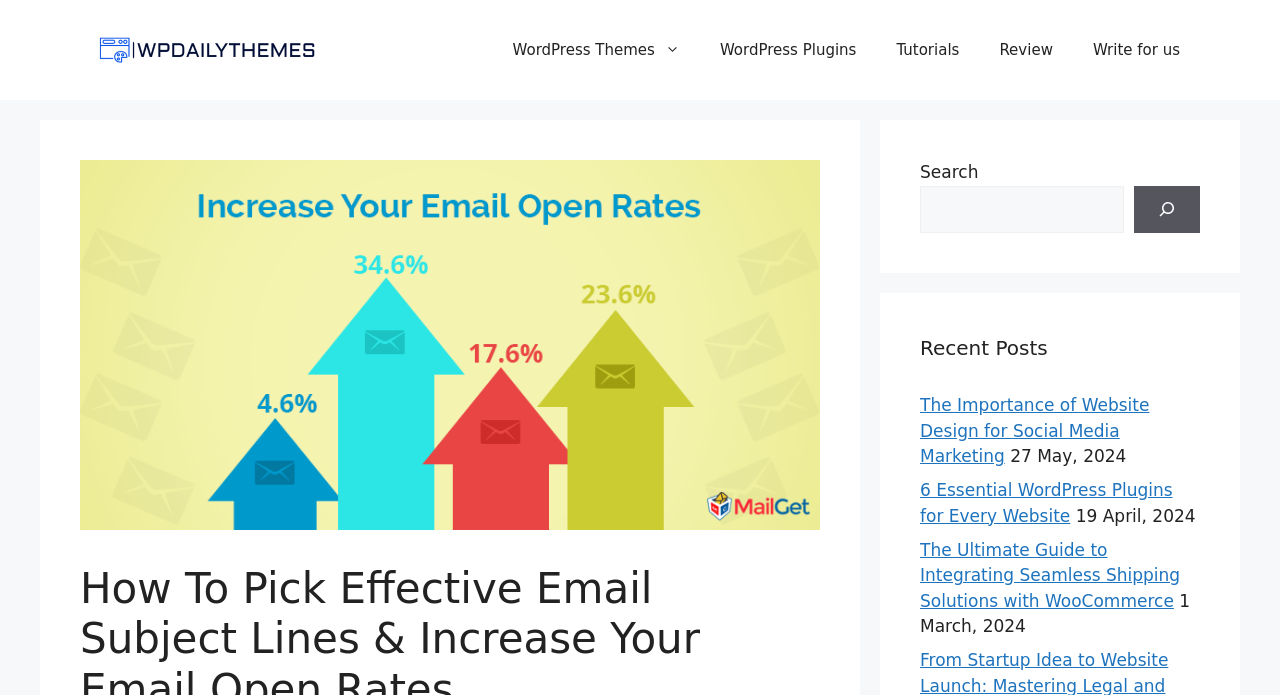Determine the bounding box coordinates for the element that should be clicked to follow this instruction: "Click on the Write for us link". The coordinates should be given as four float numbers between 0 and 1, in the format [left, top, right, bottom].

[0.838, 0.029, 0.938, 0.115]